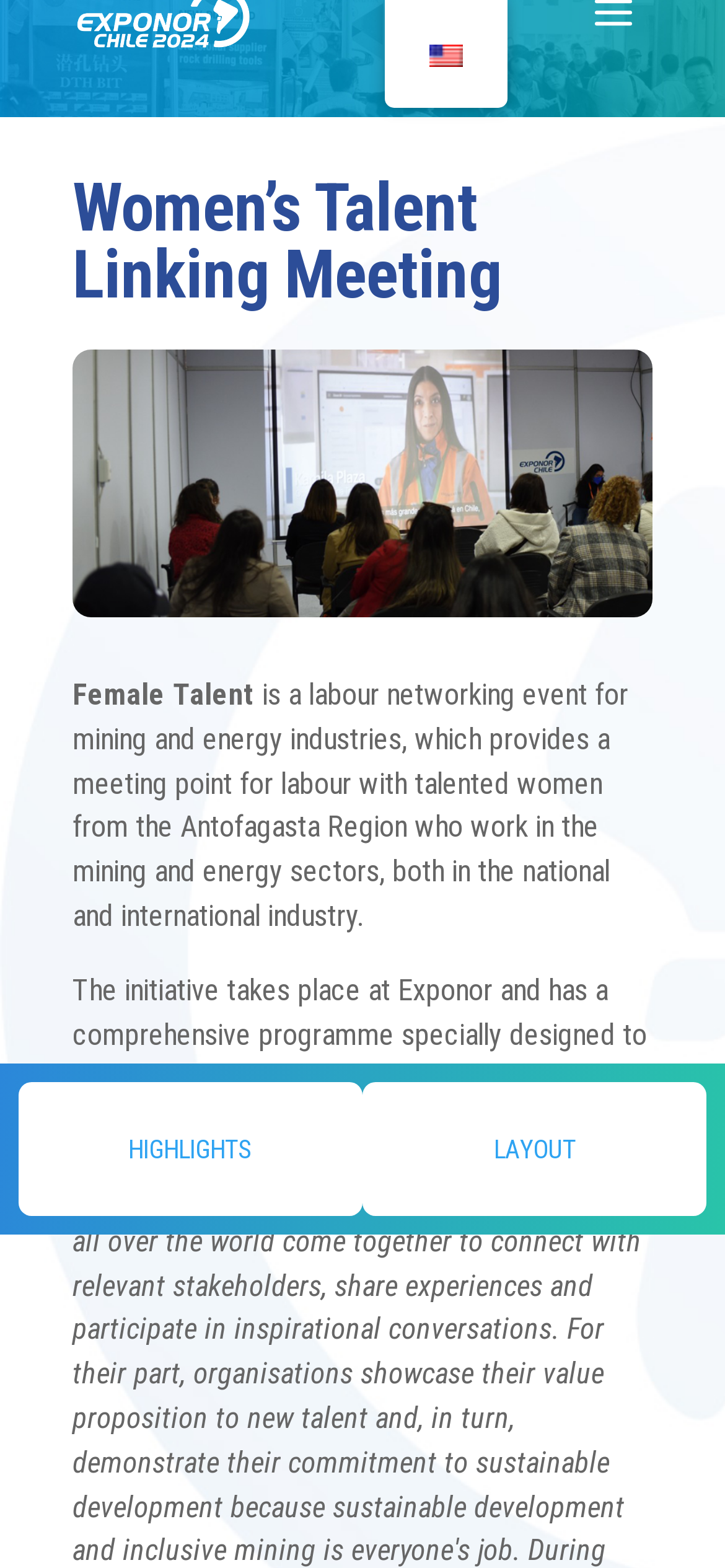Based on the element description Add to cart, identify the bounding box of the UI element in the given webpage screenshot. The coordinates should be in the format (top-left x, top-left y, bottom-right x, bottom-right y) and must be between 0 and 1.

None